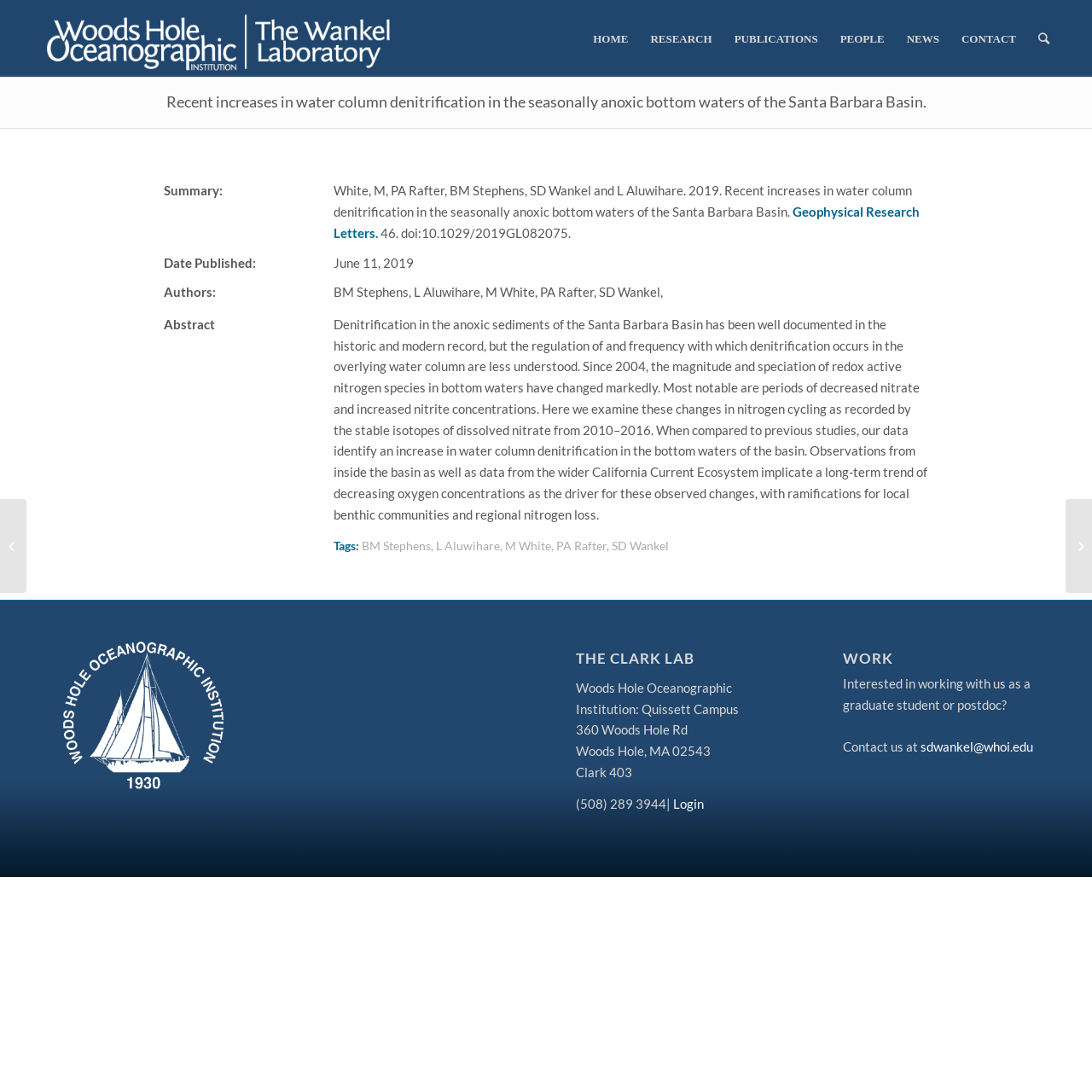Locate and generate the text content of the webpage's heading.

Recent increases in water column denitrification in the seasonally anoxic bottom waters of the Santa Barbara Basin.